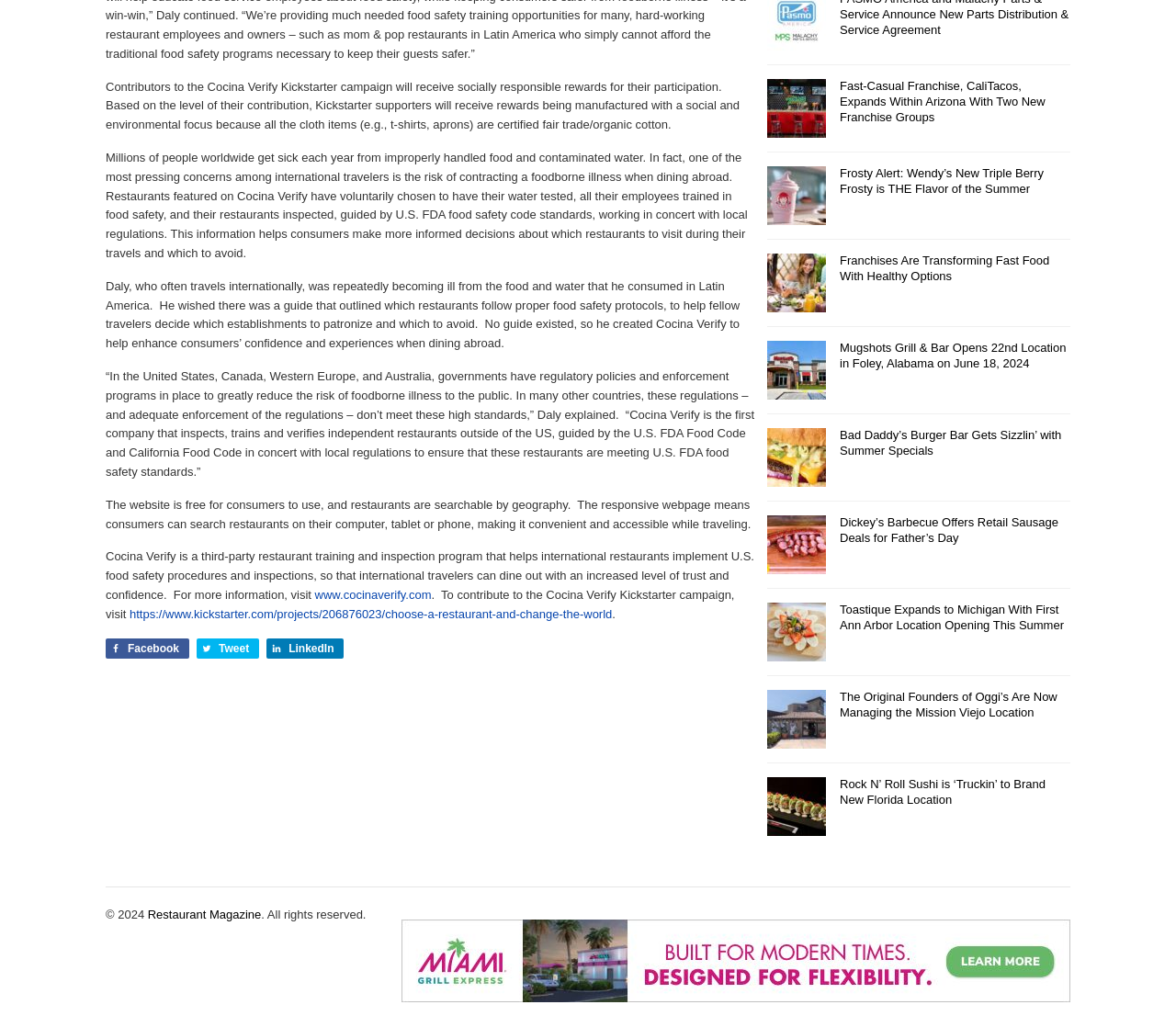Pinpoint the bounding box coordinates of the clickable area necessary to execute the following instruction: "Visit Cocina Verify website". The coordinates should be given as four float numbers between 0 and 1, namely [left, top, right, bottom].

[0.268, 0.579, 0.367, 0.592]